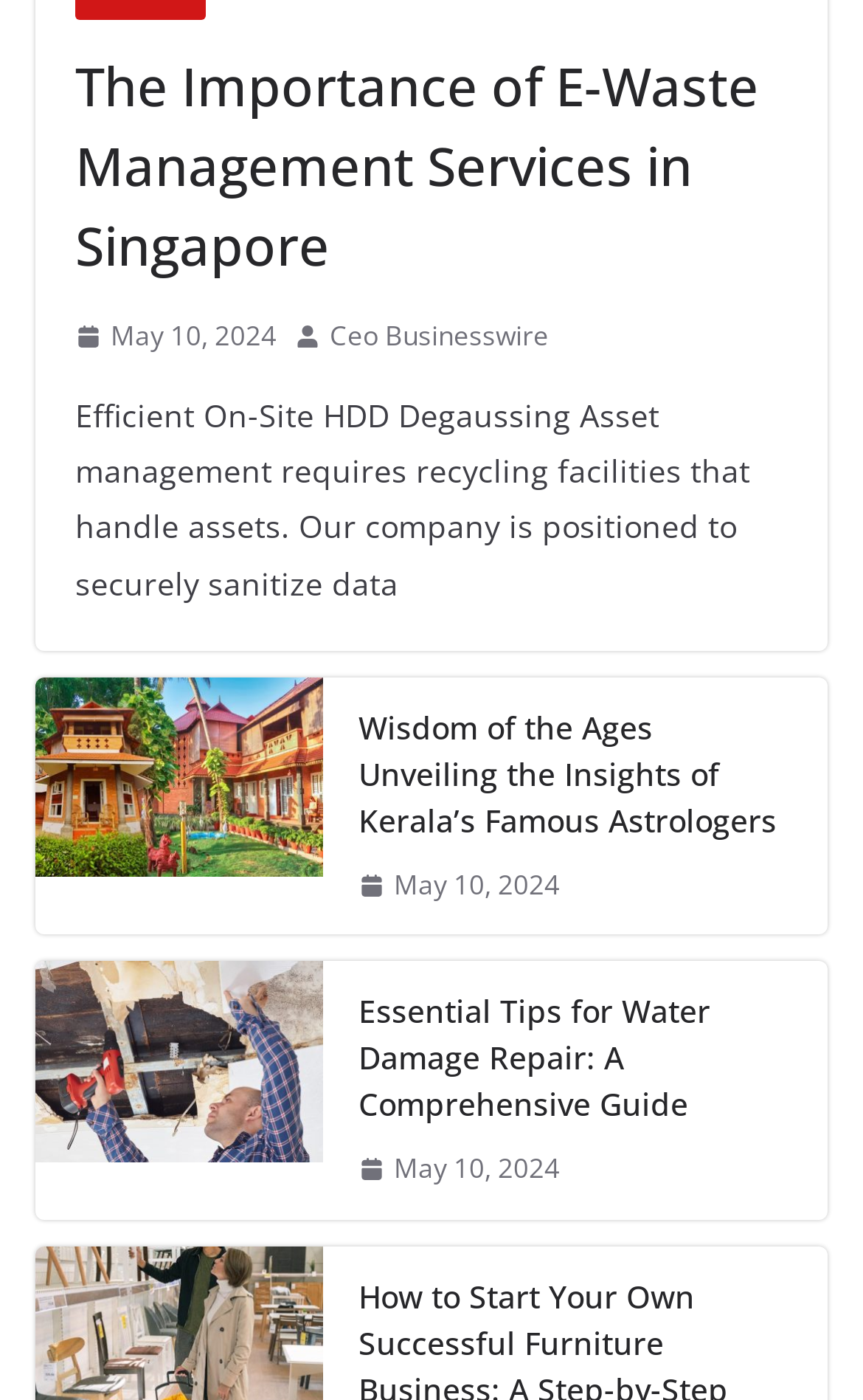Identify the bounding box coordinates of the clickable region necessary to fulfill the following instruction: "Send an email to the company". The bounding box coordinates should be four float numbers between 0 and 1, i.e., [left, top, right, bottom].

None